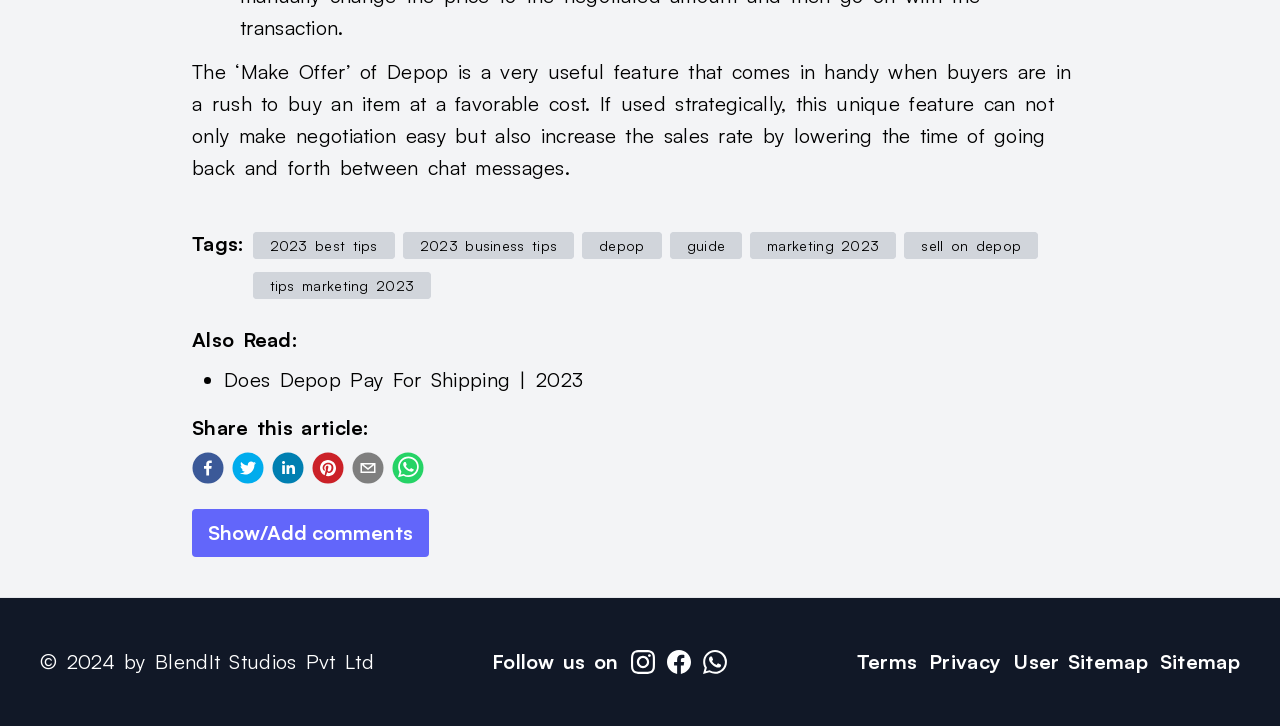Locate the bounding box coordinates of the element that should be clicked to execute the following instruction: "Share this article on Facebook".

[0.15, 0.623, 0.175, 0.667]